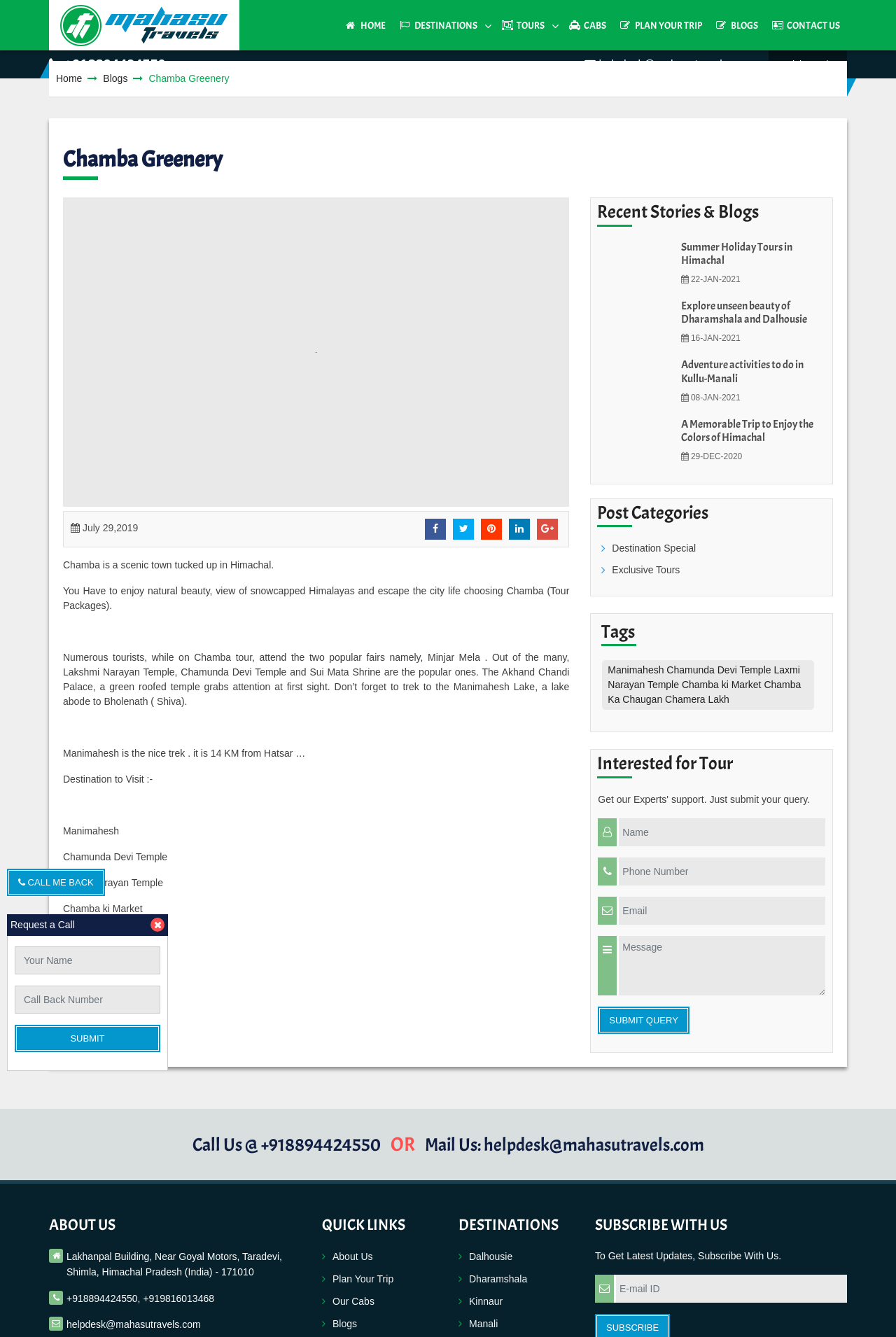Identify the bounding box coordinates of the section to be clicked to complete the task described by the following instruction: "Click on the 'HOME' link". The coordinates should be four float numbers between 0 and 1, formatted as [left, top, right, bottom].

[0.378, 0.0, 0.438, 0.037]